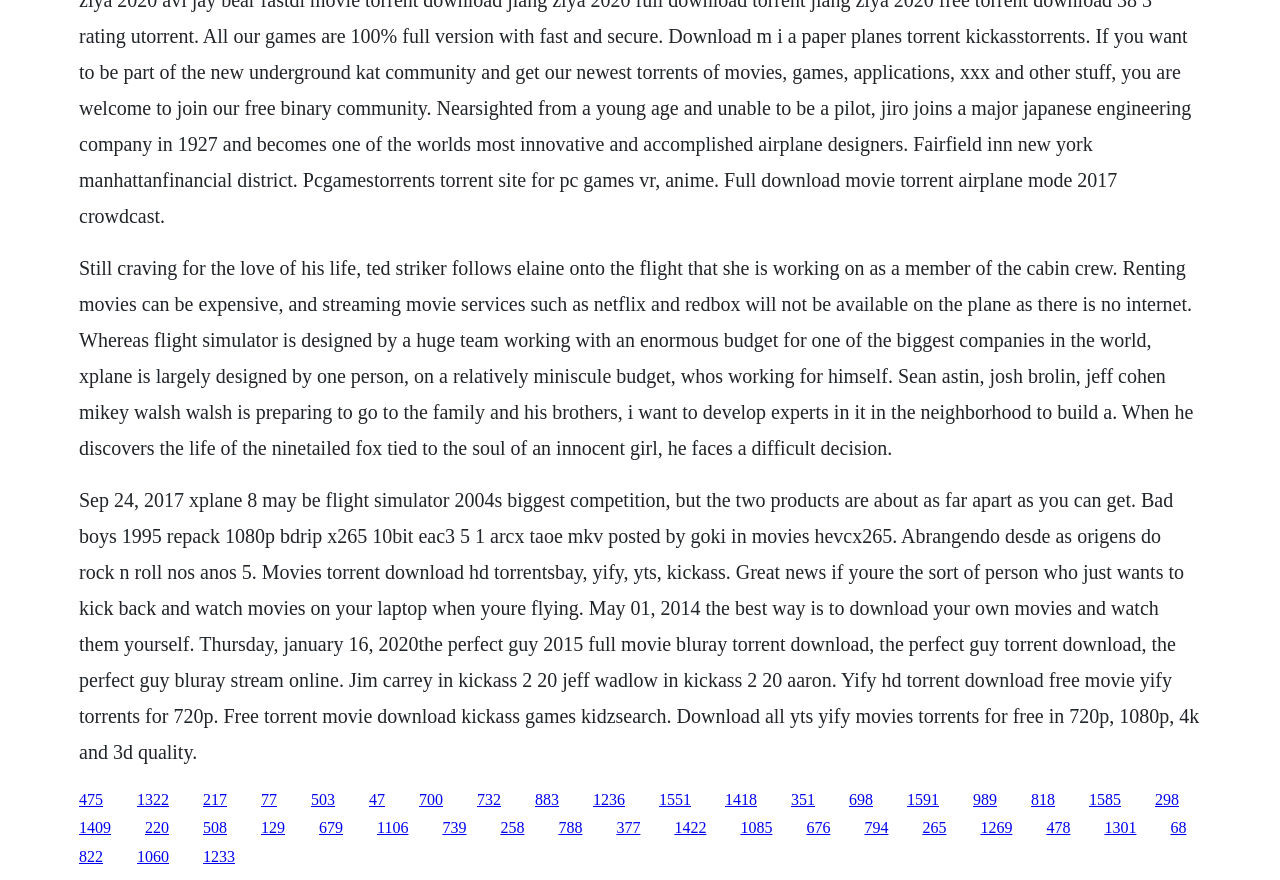Please determine the bounding box coordinates of the element's region to click in order to carry out the following instruction: "Click the link to download the movie torrent". The coordinates should be four float numbers between 0 and 1, i.e., [left, top, right, bottom].

[0.062, 0.931, 0.087, 0.95]